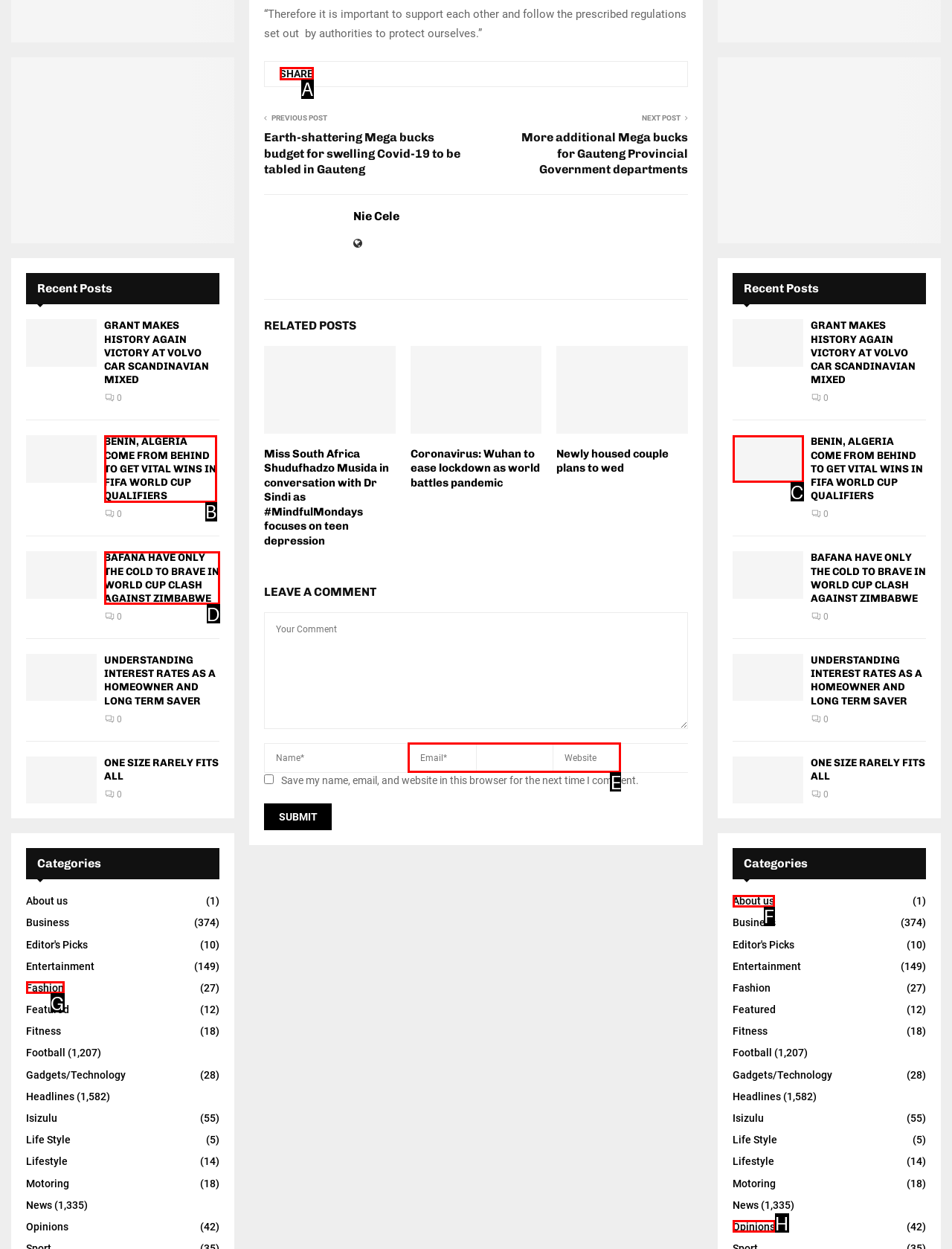Tell me which option I should click to complete the following task: Click the 'SHARE' button
Answer with the option's letter from the given choices directly.

A